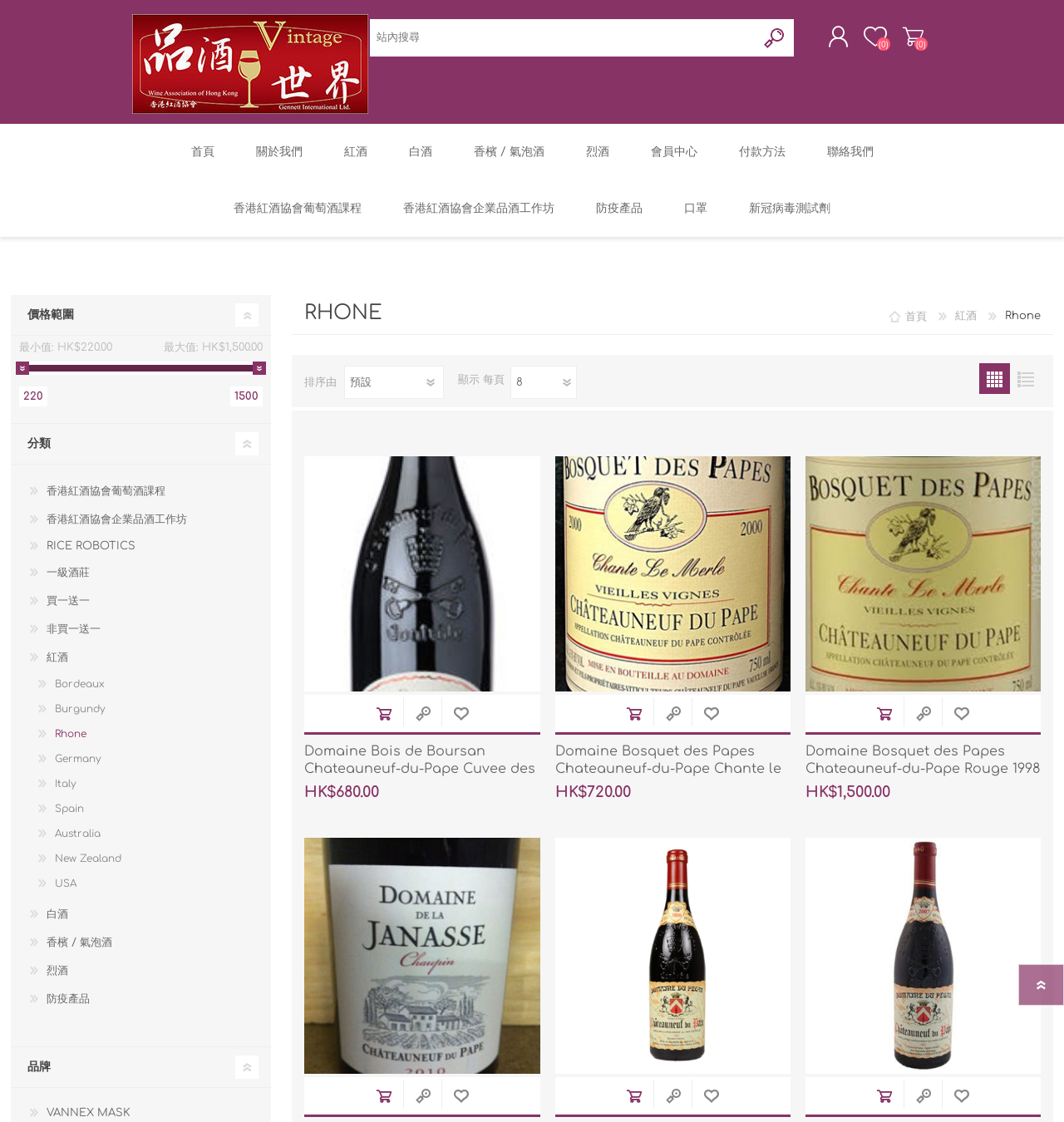Answer briefly with one word or phrase:
How many products are displayed per page?

Unknown